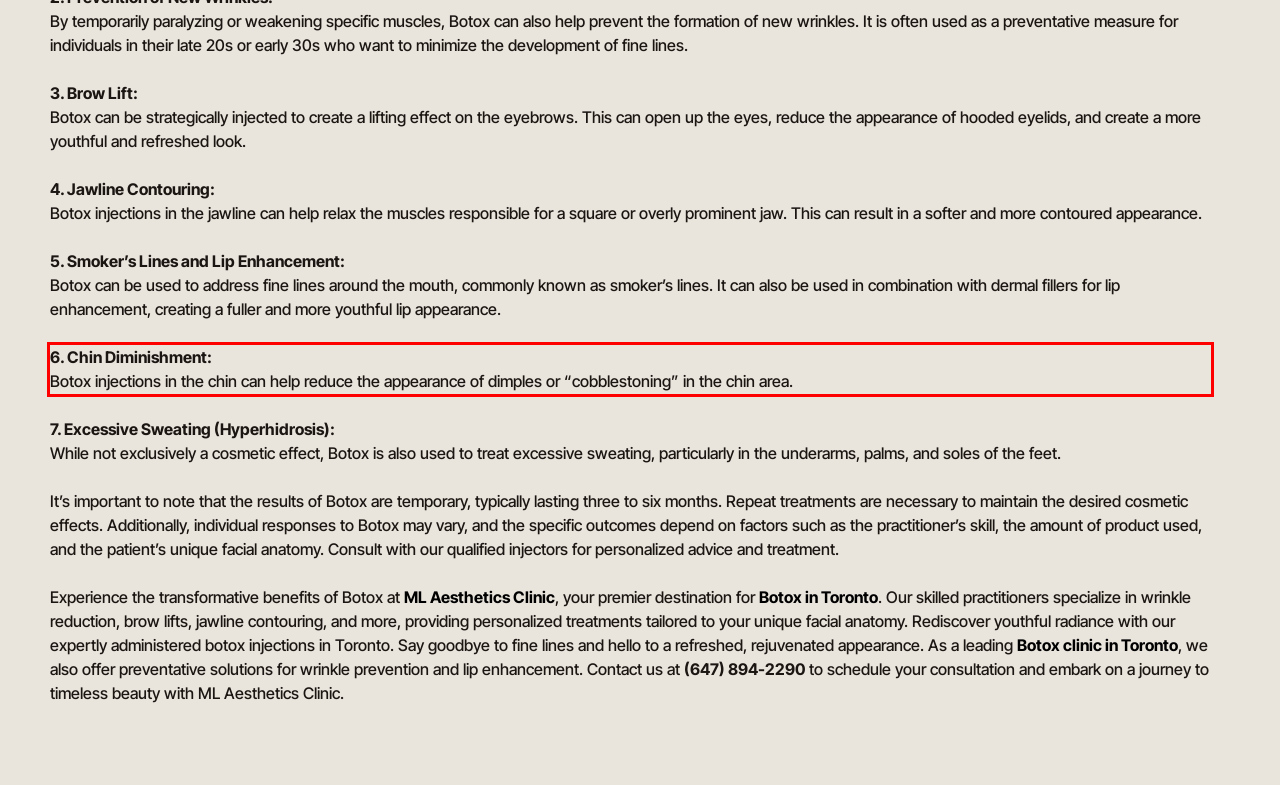Identify the red bounding box in the webpage screenshot and perform OCR to generate the text content enclosed.

6. Chin Diminishment: Botox injections in the chin can help reduce the appearance of dimples or “cobblestoning” in the chin area.